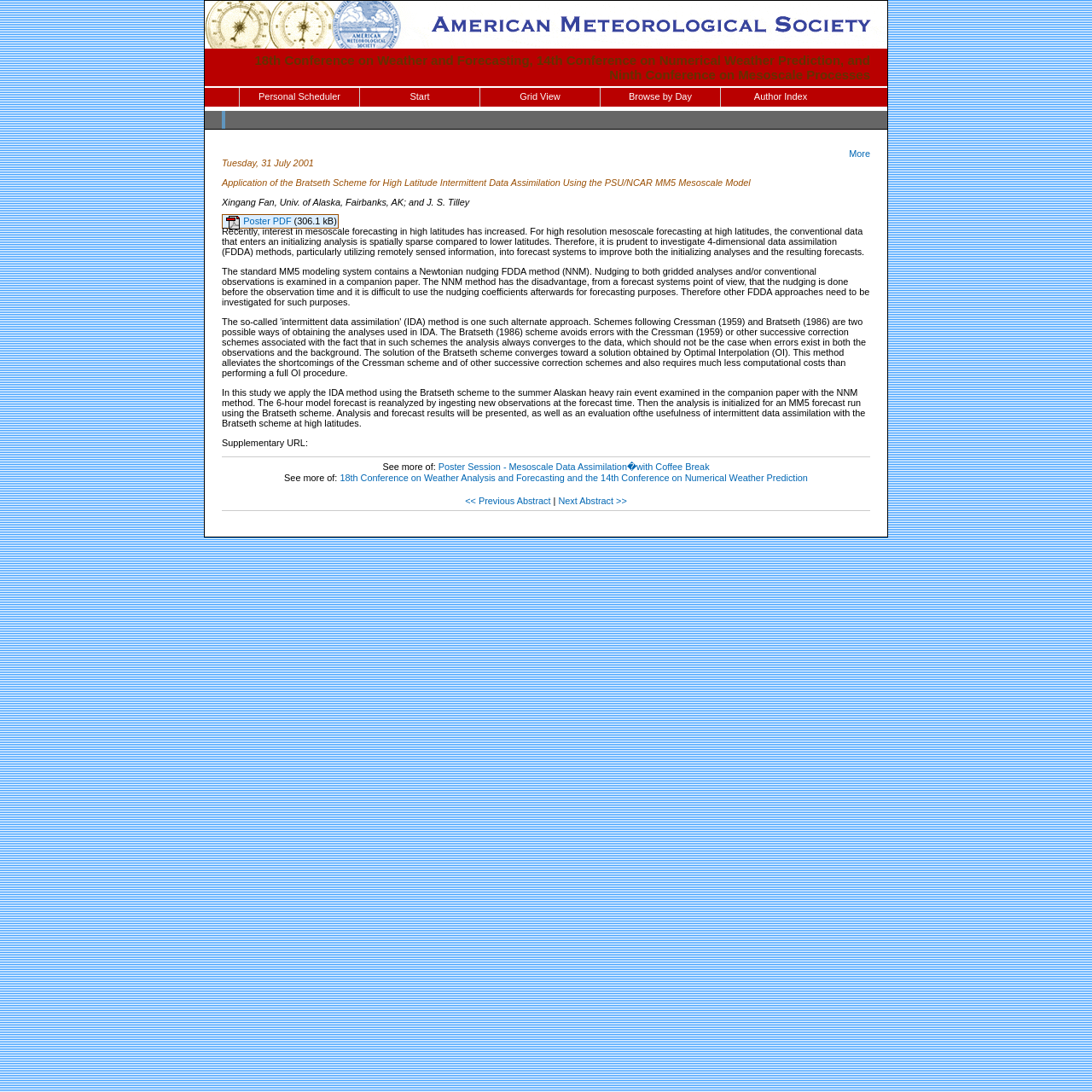Please identify the bounding box coordinates of the element on the webpage that should be clicked to follow this instruction: "View the 18th Conference on Weather and Forecasting details". The bounding box coordinates should be given as four float numbers between 0 and 1, formatted as [left, top, right, bottom].

[0.233, 0.048, 0.797, 0.075]